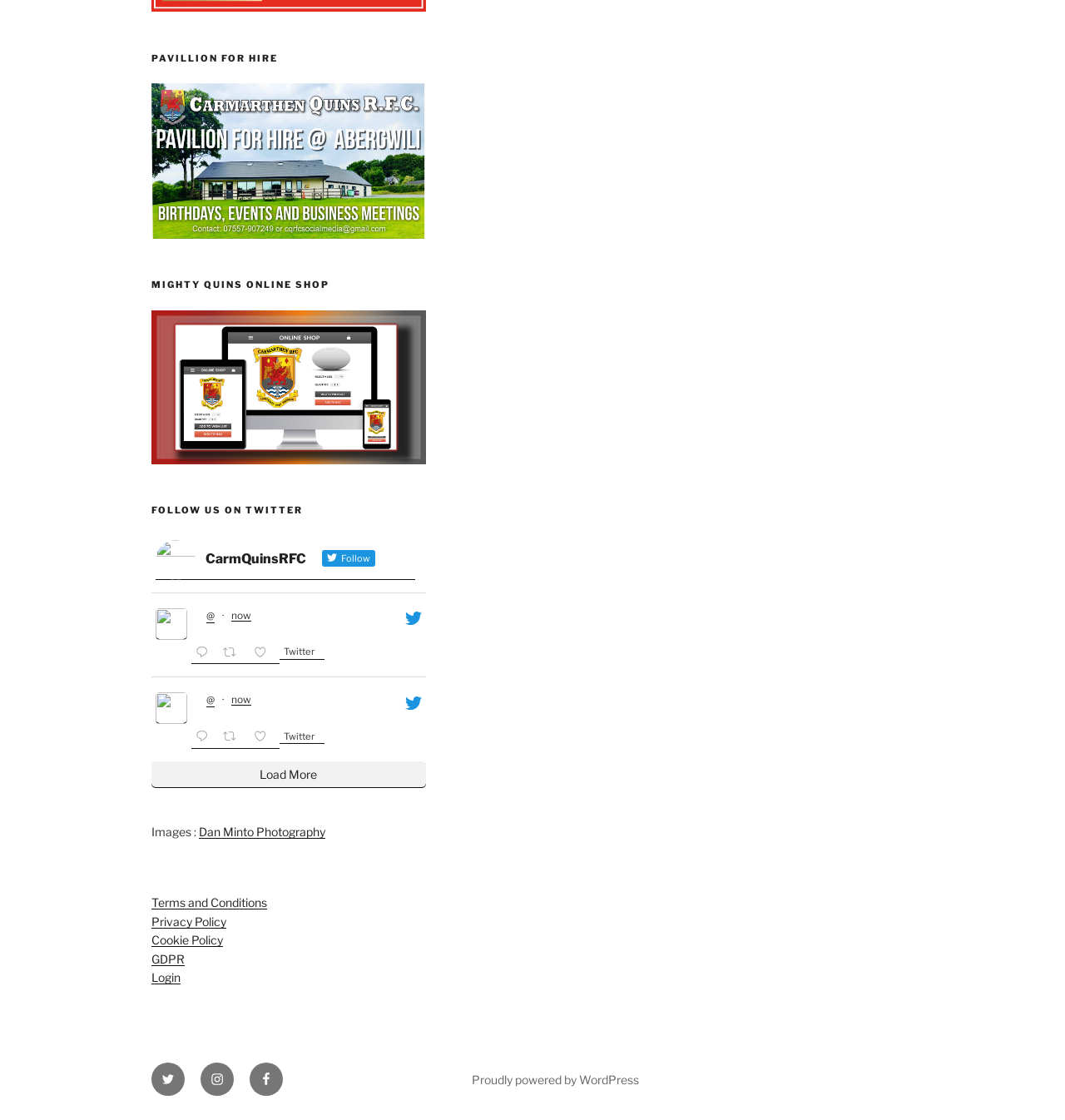Please identify the bounding box coordinates of the element I need to click to follow this instruction: "View terms and conditions".

[0.142, 0.8, 0.251, 0.812]